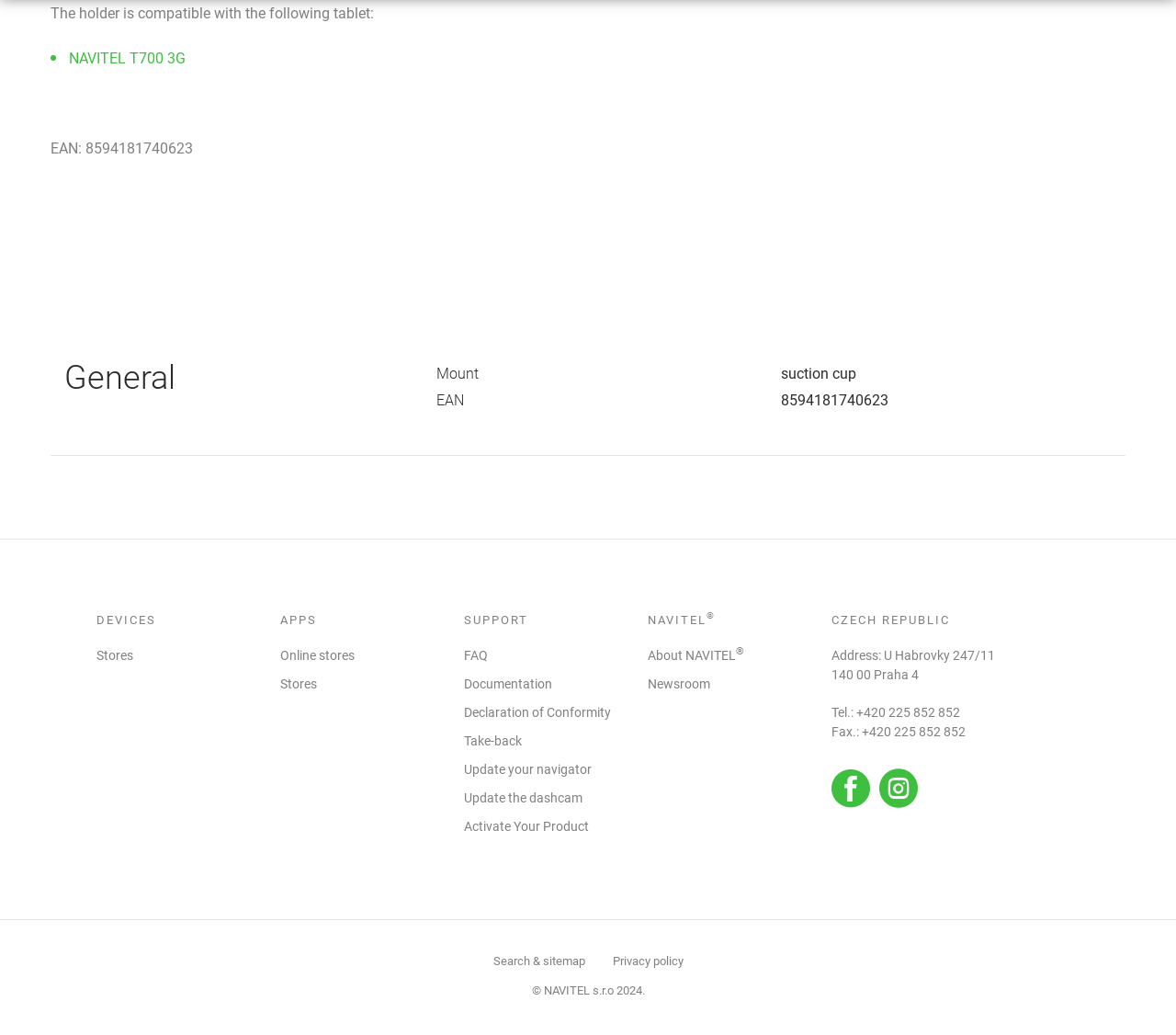Show the bounding box coordinates of the element that should be clicked to complete the task: "View tech specs".

[0.099, 0.277, 0.901, 0.325]